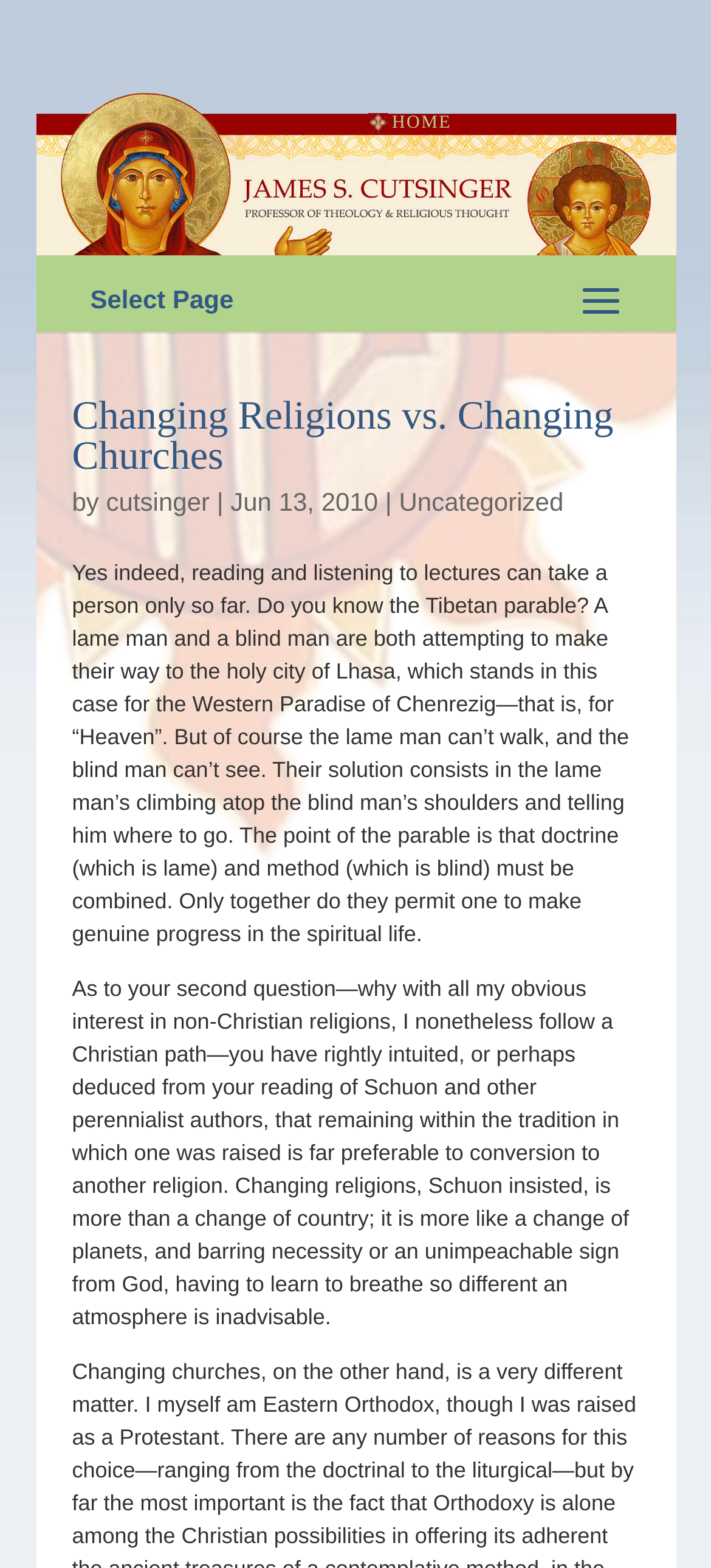Use a single word or phrase to answer the following:
What is the date of the article?

Jun 13, 2010